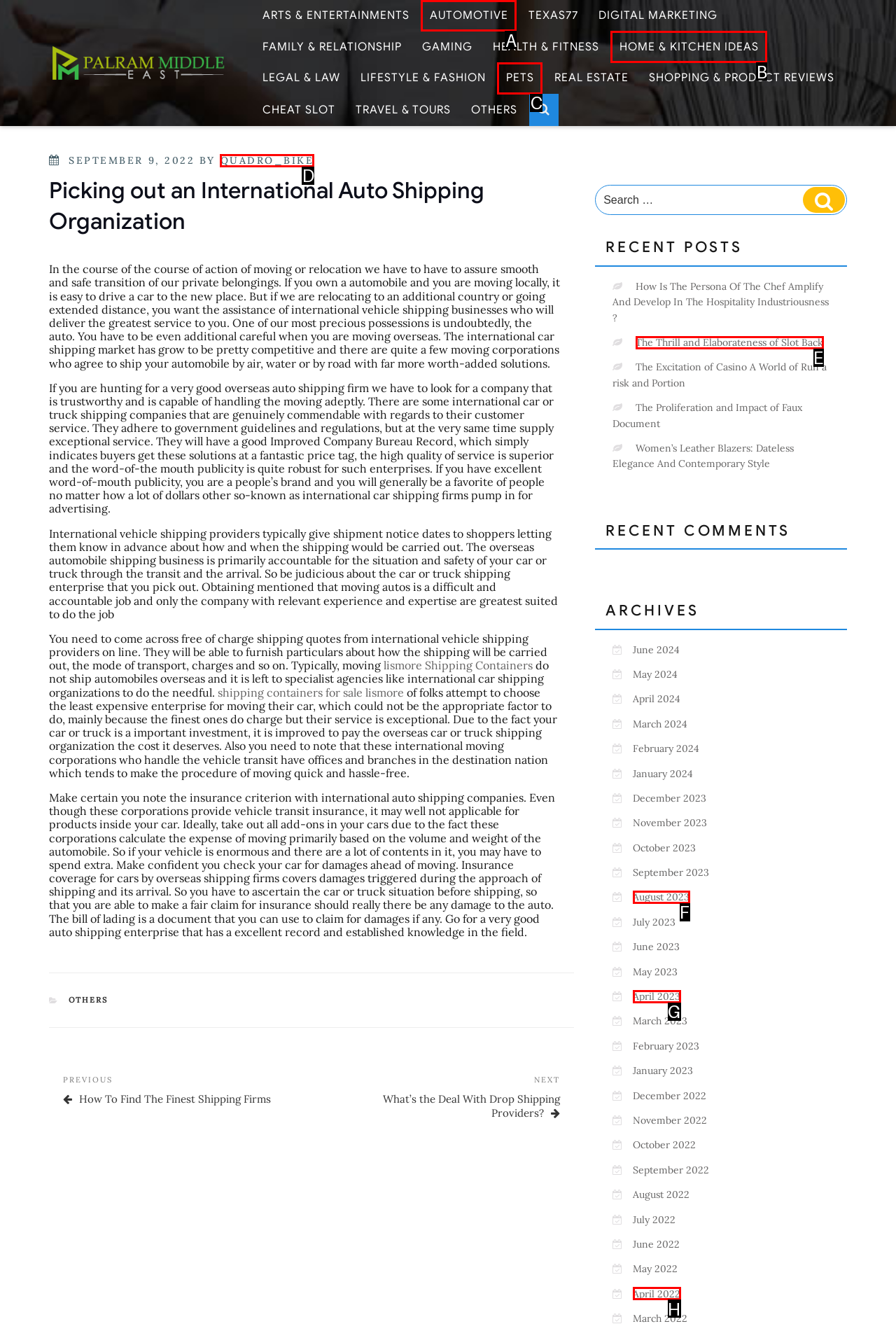Find the HTML element that matches the description provided: Home & Kitchen Ideas
Answer using the corresponding option letter.

B